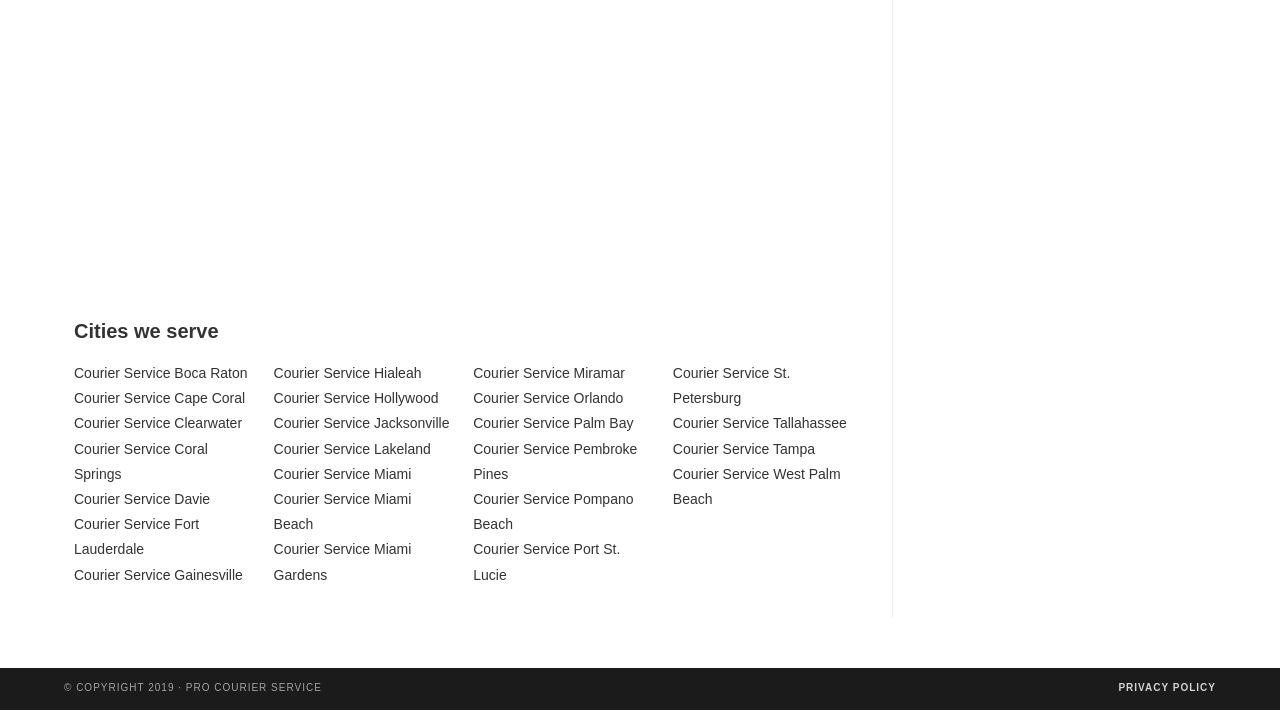Identify the coordinates of the bounding box for the element that must be clicked to accomplish the instruction: "Click on the 'Olympics' link".

None